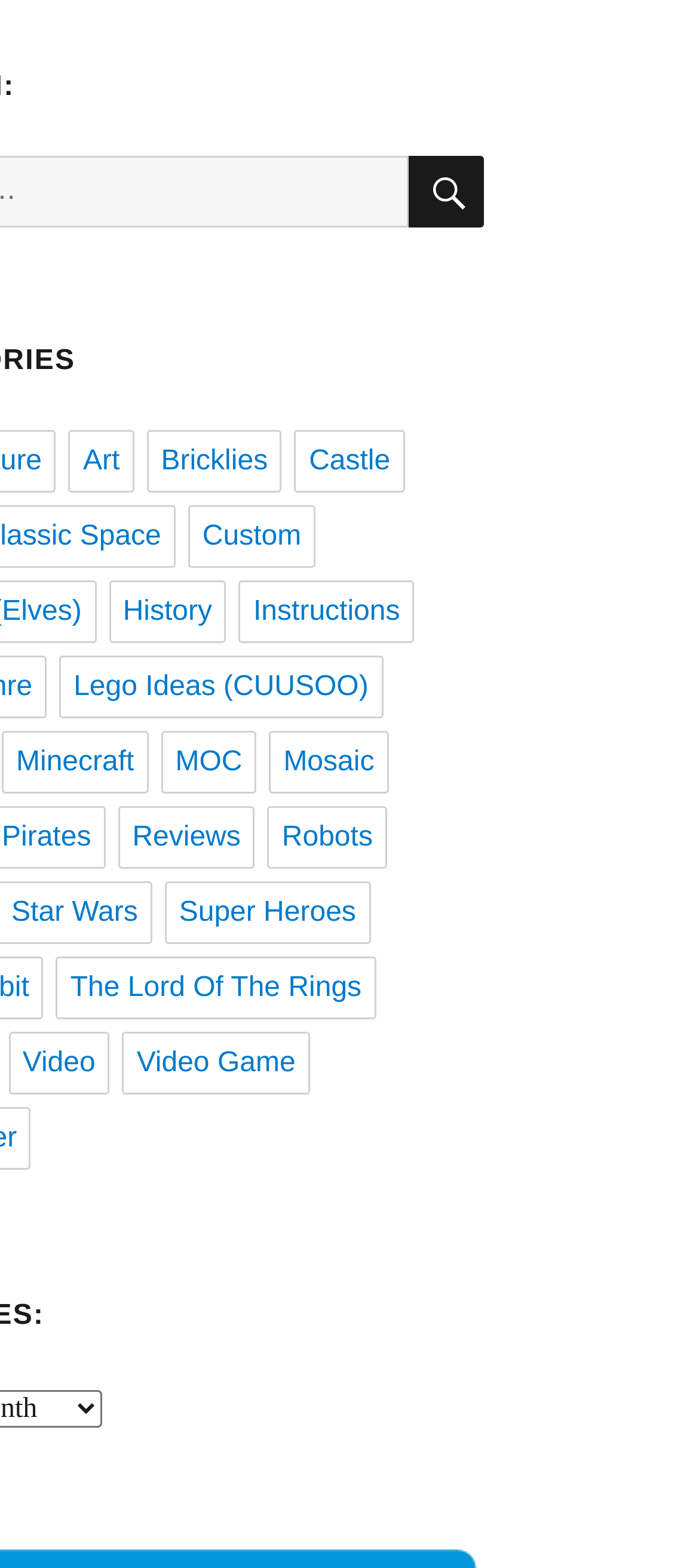Give a one-word or short phrase answer to the question: 
What is the first category listed on the webpage?

Art